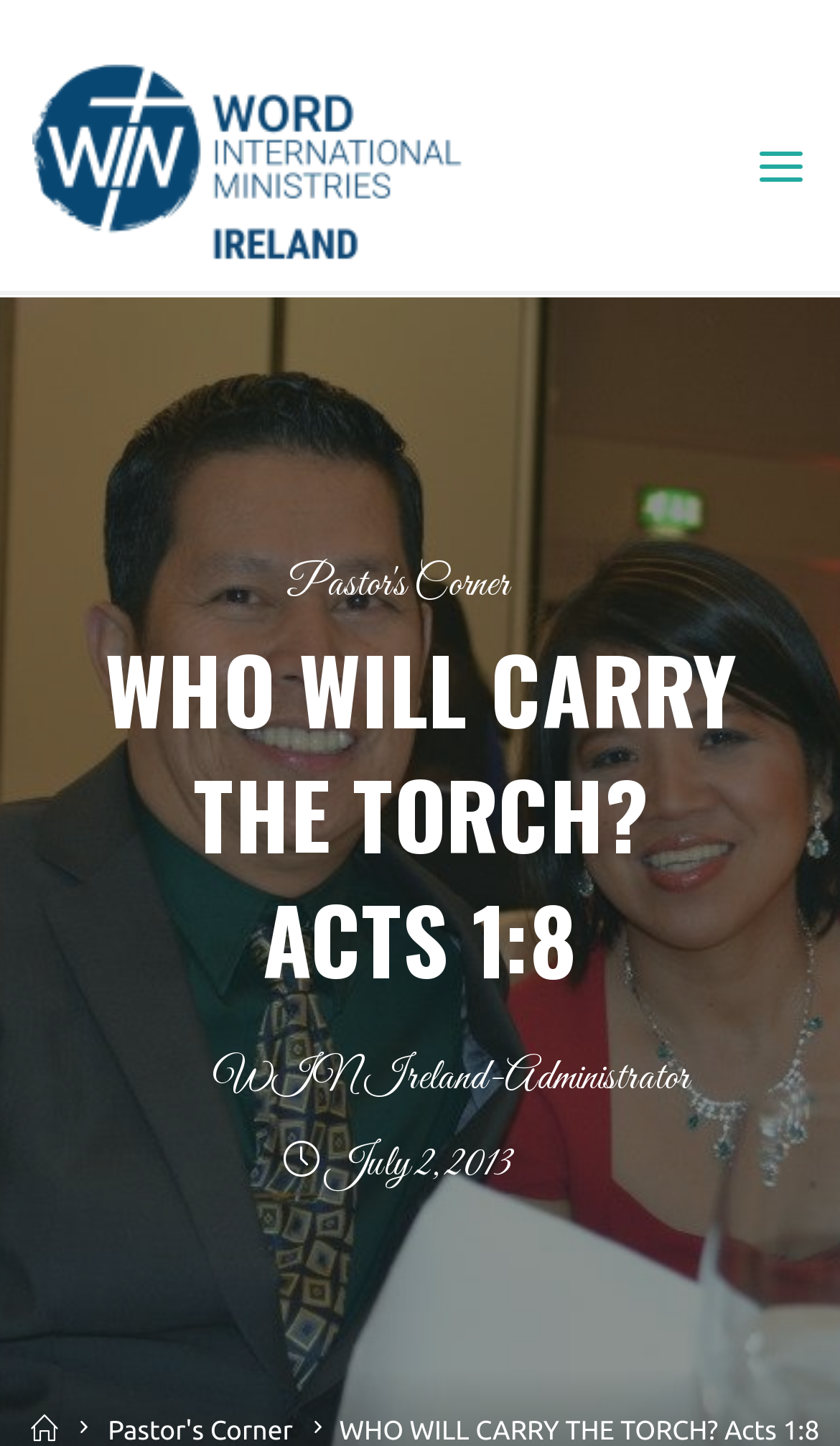When was the sermon posted?
From the screenshot, supply a one-word or short-phrase answer.

July 2, 2013